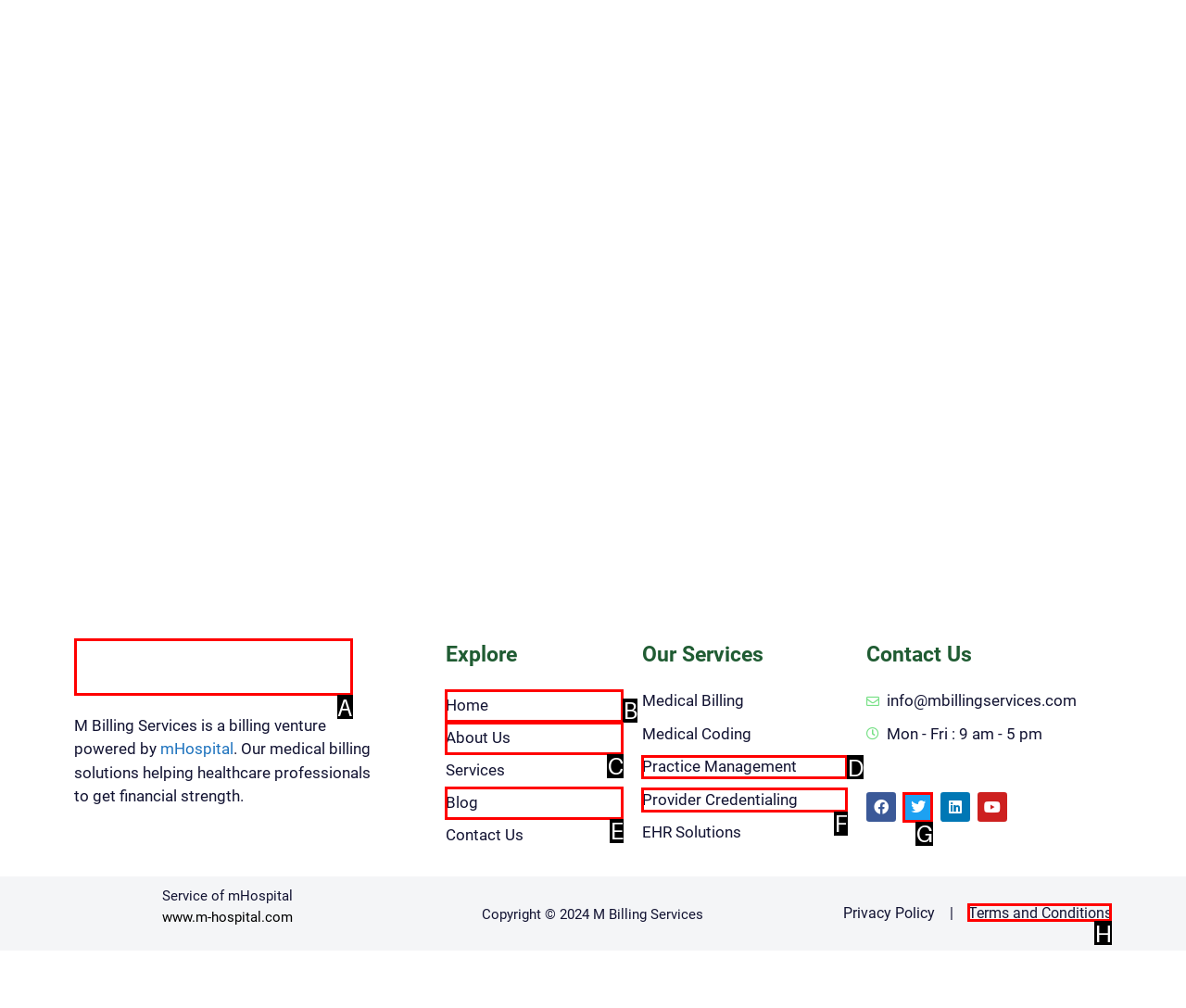Match the HTML element to the description: alt="mBillingServices-Logo". Respond with the letter of the correct option directly.

A